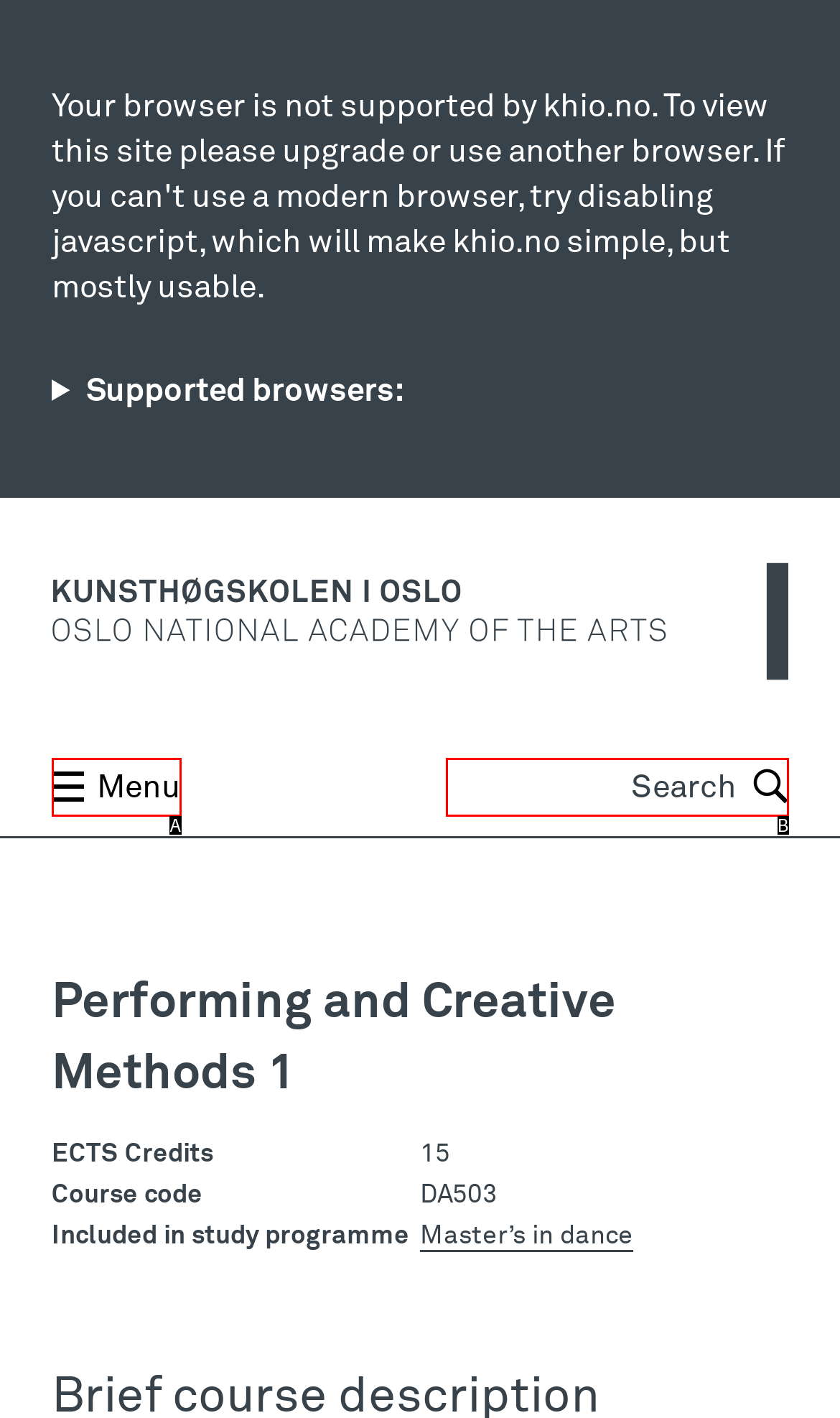Identify the bounding box that corresponds to: Doors
Respond with the letter of the correct option from the provided choices.

None